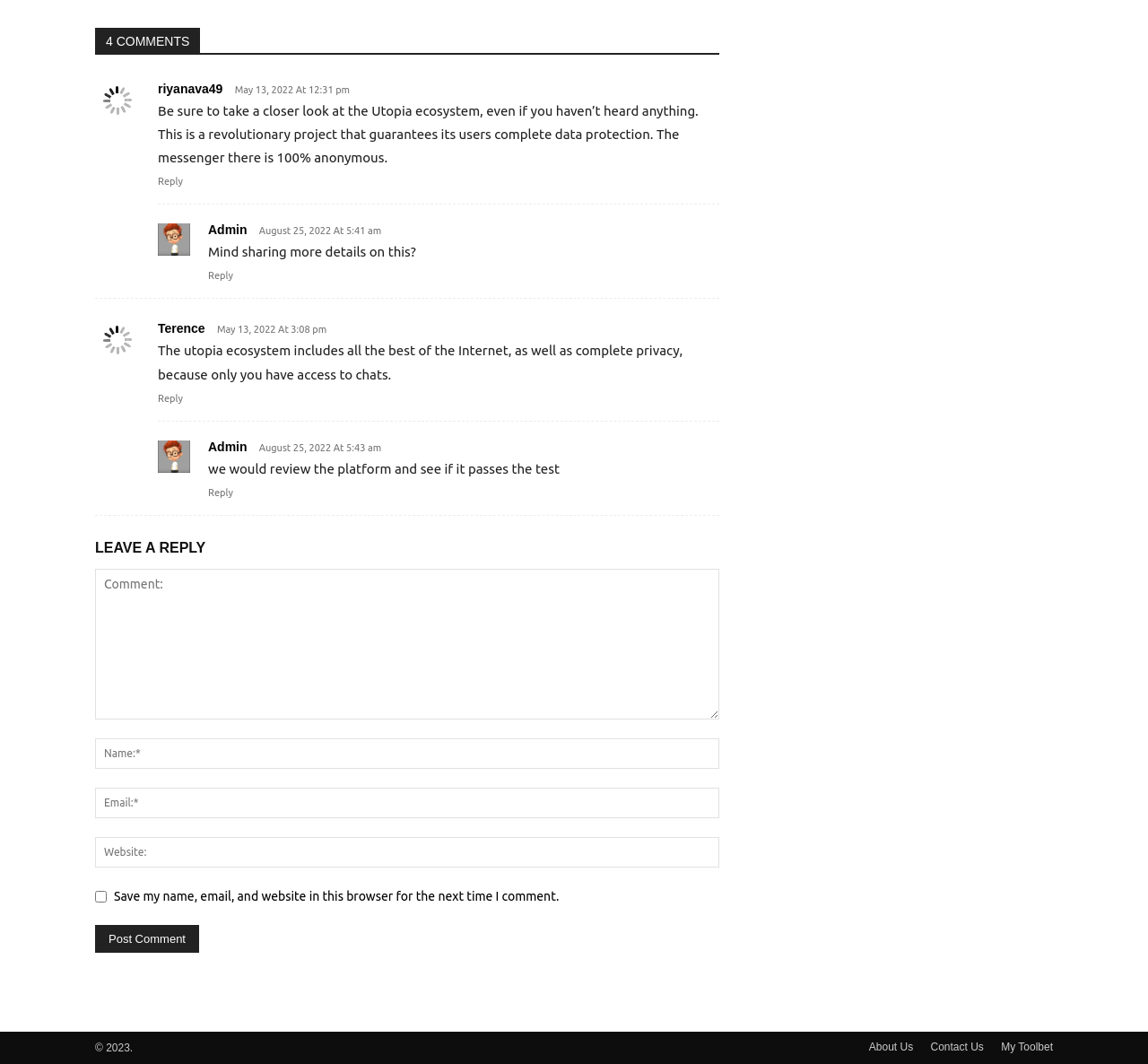Please identify the bounding box coordinates for the region that you need to click to follow this instruction: "Leave a reply".

[0.083, 0.502, 0.627, 0.528]